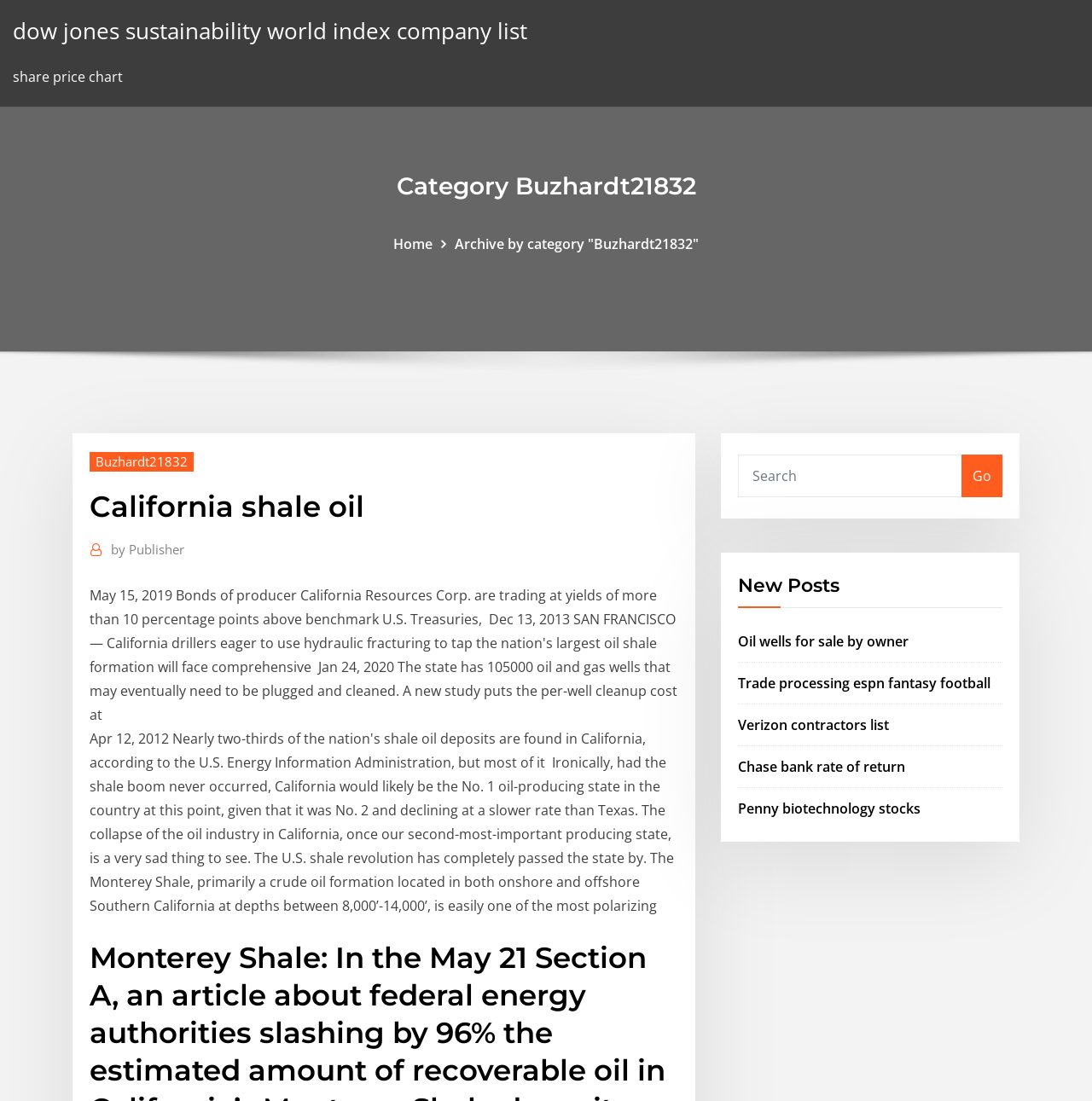Illustrate the webpage with a detailed description.

The webpage appears to be a blog or news website focused on California shale oil and related topics. At the top left, there is a link to the "Dow Jones Sustainability World Index company list". Next to it, there is a static text "share price chart". 

Below these elements, there is a heading "Category Buzhardt21832" that spans most of the width of the page. On the right side of the page, there are two links, "Home" and "Archive by category 'Buzhardt21832'", with the latter having a nested link "Buzhardt21832". 

Further down, there is a header section with a heading "California shale oil". Below this header, there is a link "by Publisher". 

On the right side of the page, there is a search box with a "Go" button next to it. Below the search box, there is a heading "New Posts" followed by a list of links to various articles, including "Oil wells for sale by owner", "Trade processing espn fantasy football", "Verizon contractors list", "Chase bank rate of return", and "Penny biotechnology stocks".